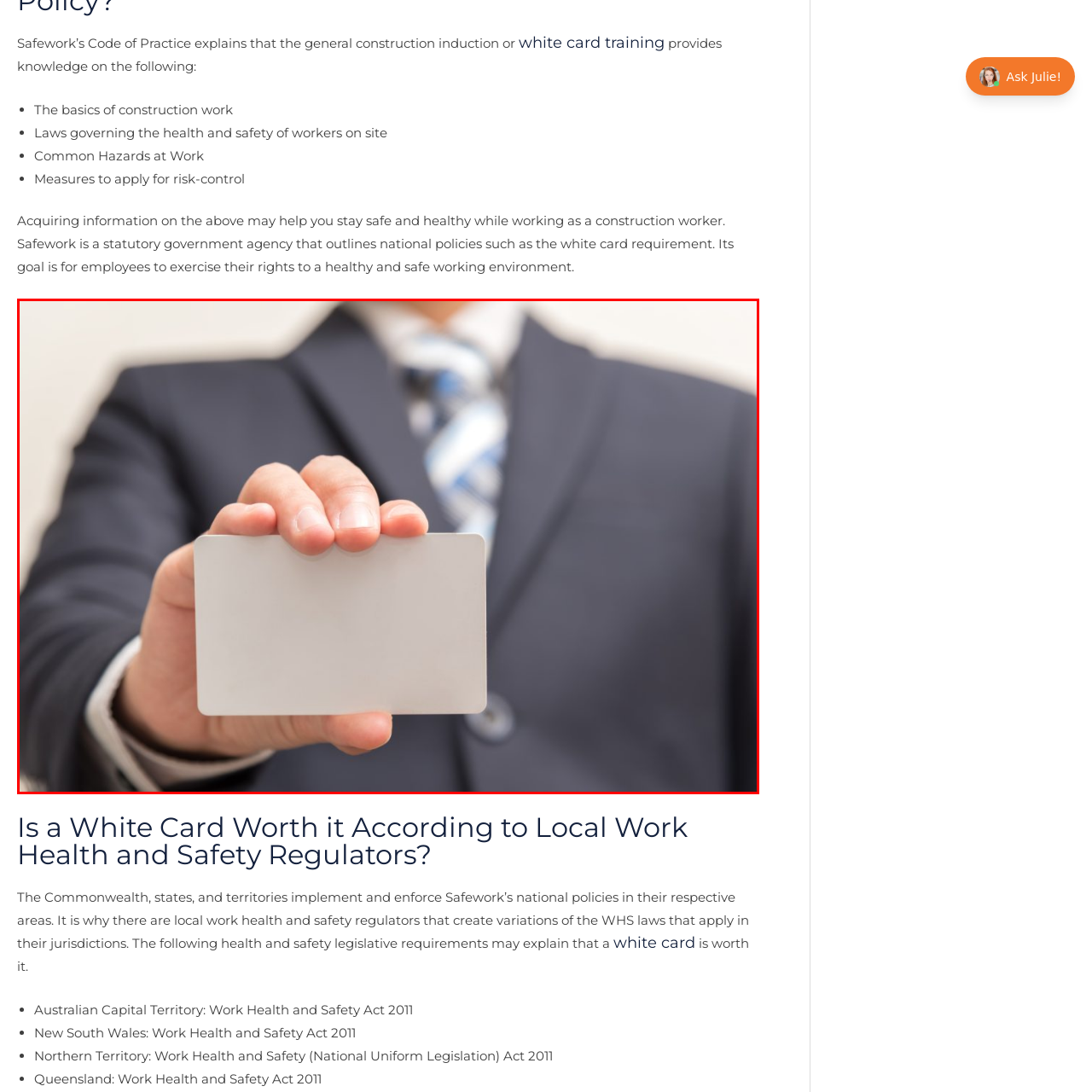Generate a comprehensive caption for the image that is marked by the red border.

The image depicts a professional-looking individual in a formal suit, confidently extending their arm forward while holding a blank card. The card is prominently displayed in the foreground, suggesting its significance. This image appears to relate to the theme of professional credentials, possibly alluding to the importance of safety training in the workplace. In the context of construction work, acquiring such certifications, like the white card mentioned in accompanying texts, is crucial for ensuring safety and adhering to regulatory requirements. The clean, minimalistic design of the card indicates that it could be a representation of official documentation or certification that signifies compliance with workplace health and safety standards.